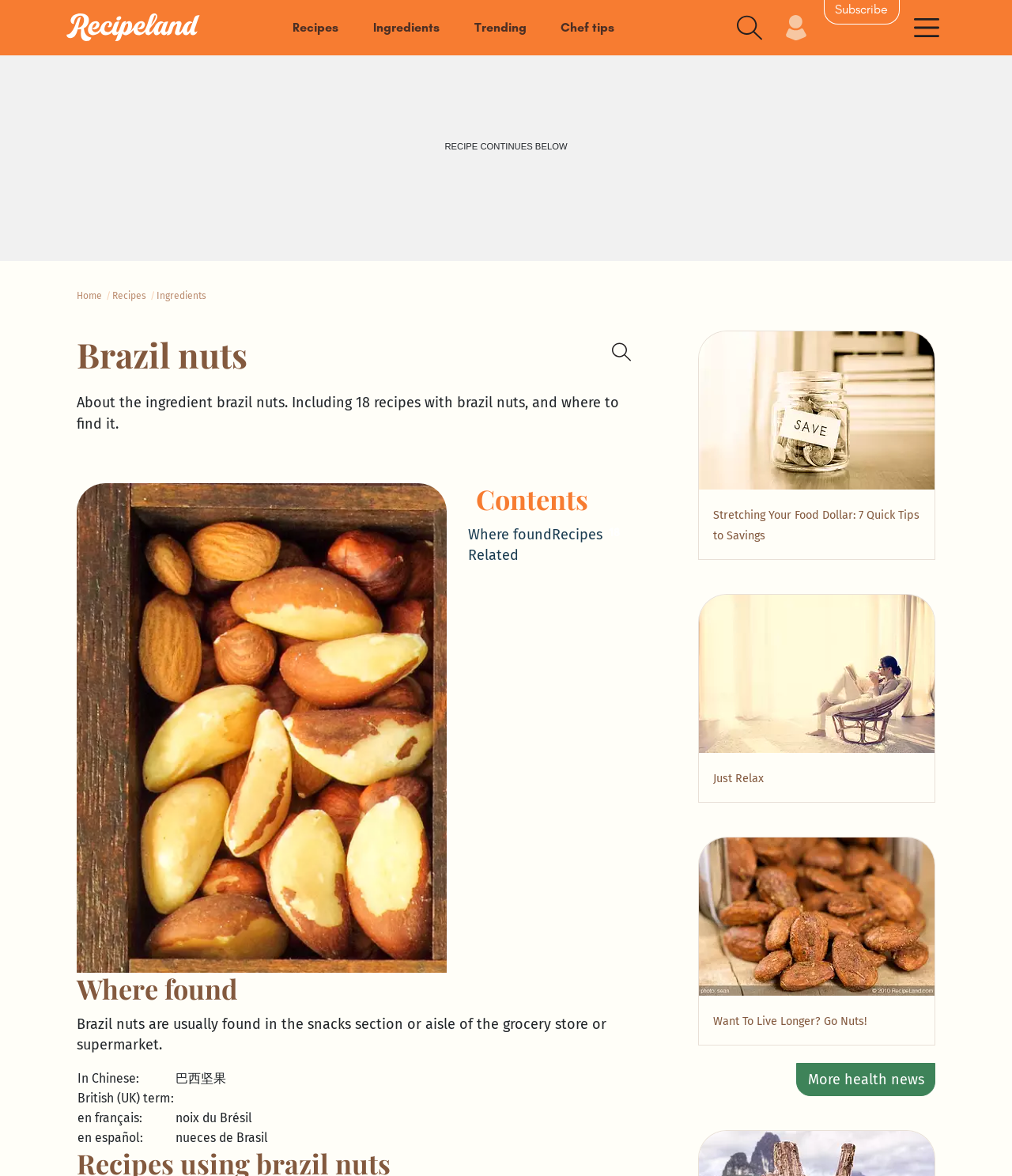What is the title of the image below the heading 'Brazil nuts'?
Using the image as a reference, answer with just one word or a short phrase.

brazil nuts